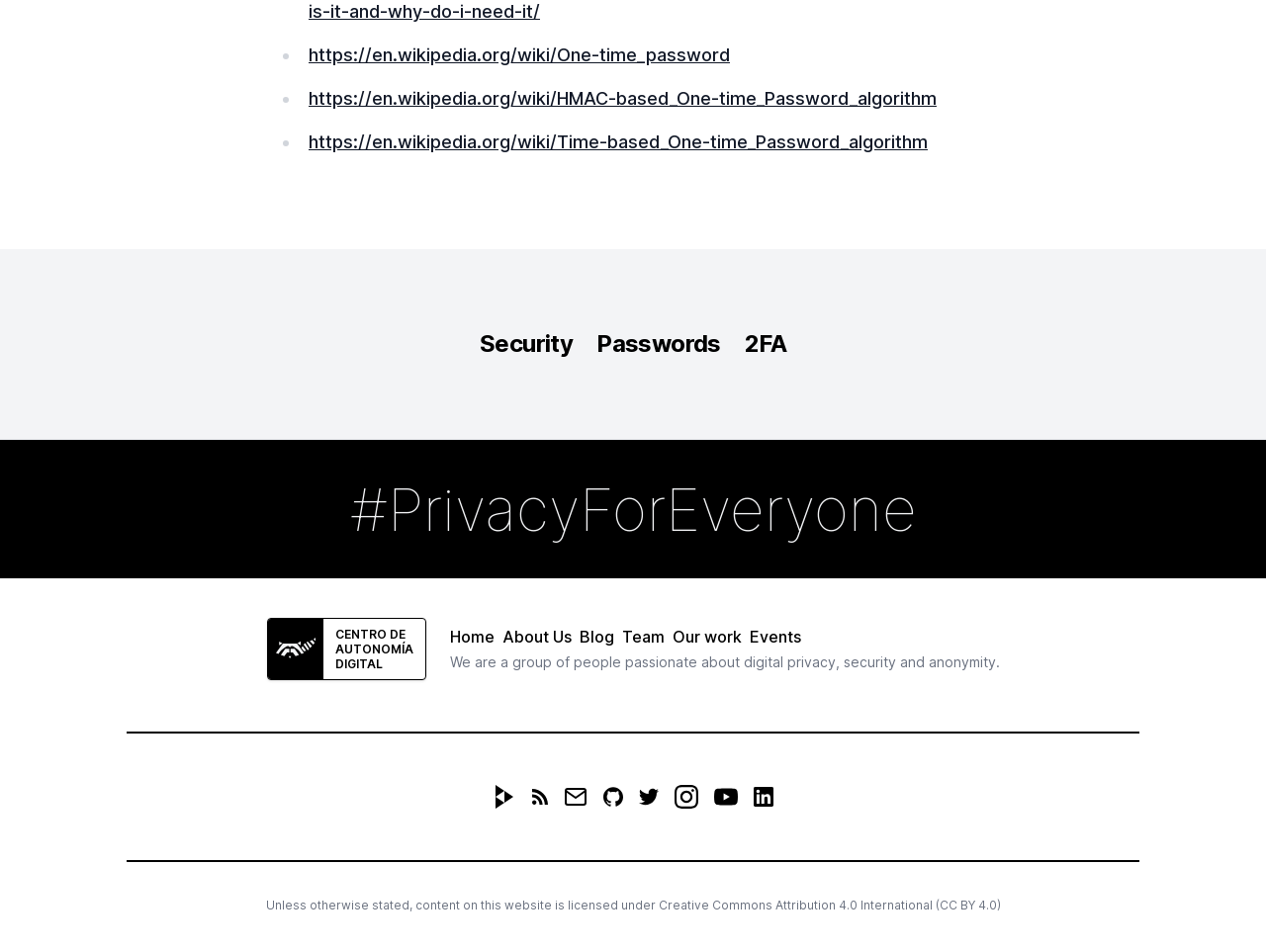Specify the bounding box coordinates of the area that needs to be clicked to achieve the following instruction: "Click on the link to learn about One-time password".

[0.244, 0.046, 0.577, 0.068]